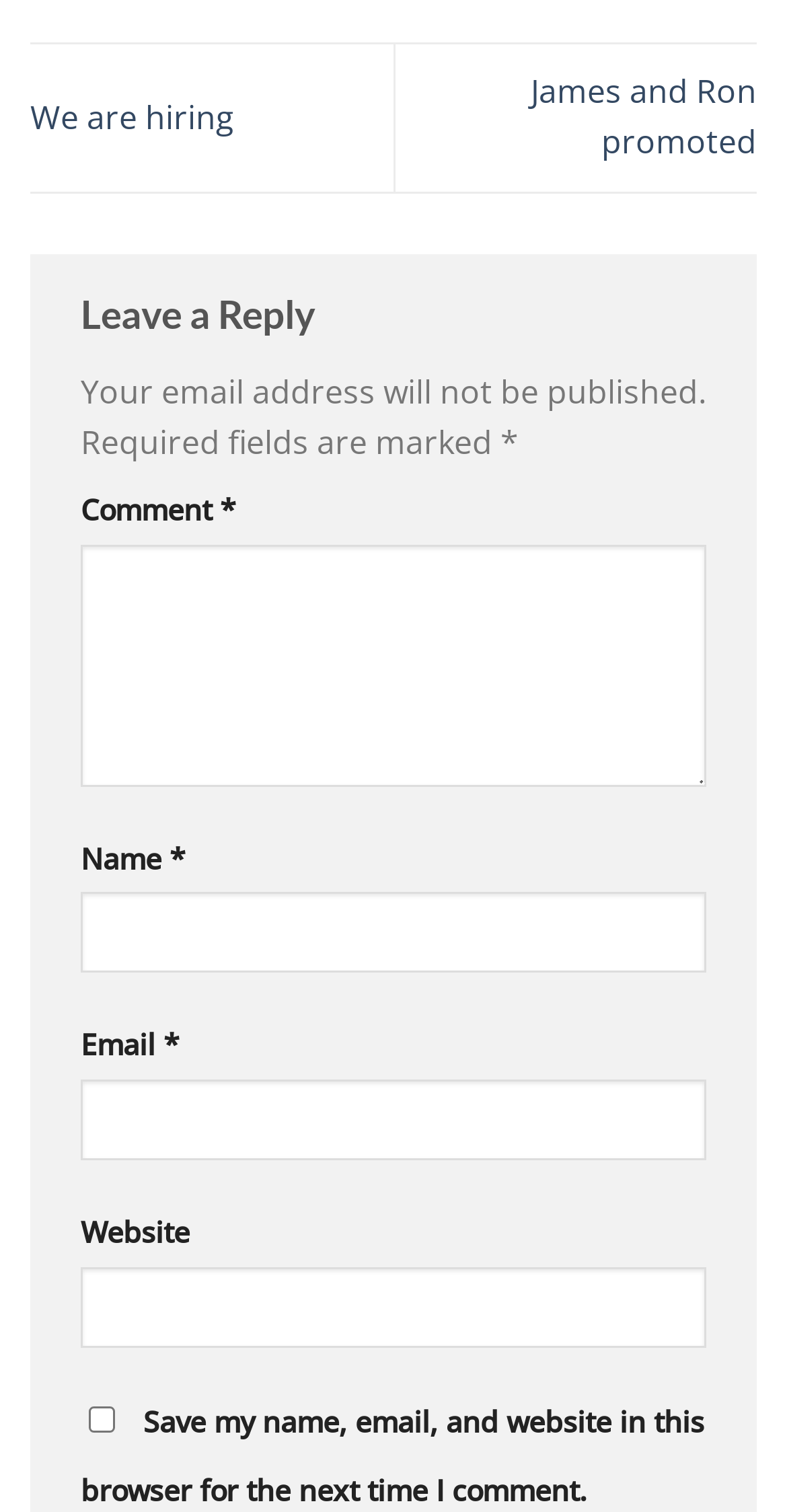What is required to submit a comment? Look at the image and give a one-word or short phrase answer.

Name, Email, Comment